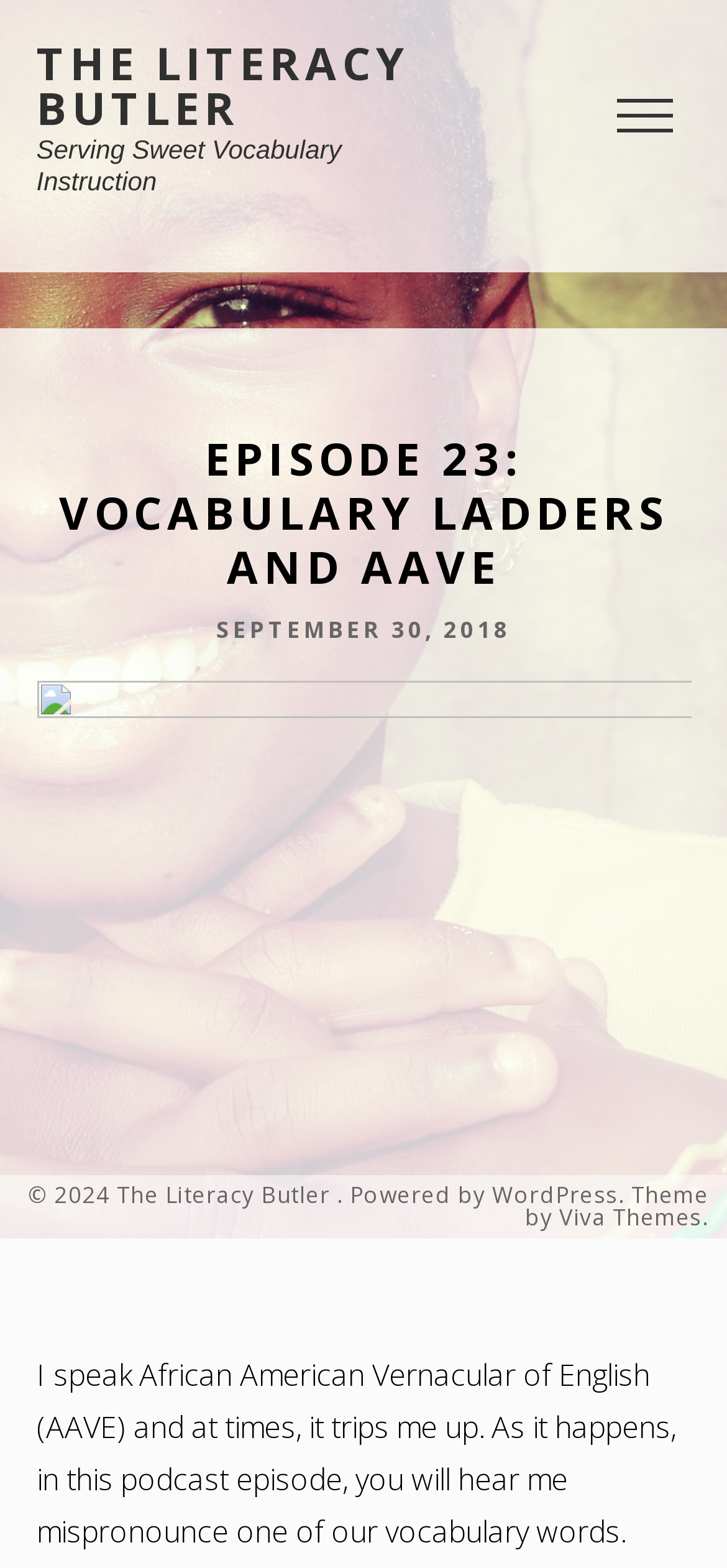What is the copyright year of the website?
Could you give a comprehensive explanation in response to this question?

I found the copyright year by looking at the static text element that contains the copyright information, which is '© 2024 The Literacy Butler.', located at the coordinates [0.038, 0.752, 0.481, 0.772].